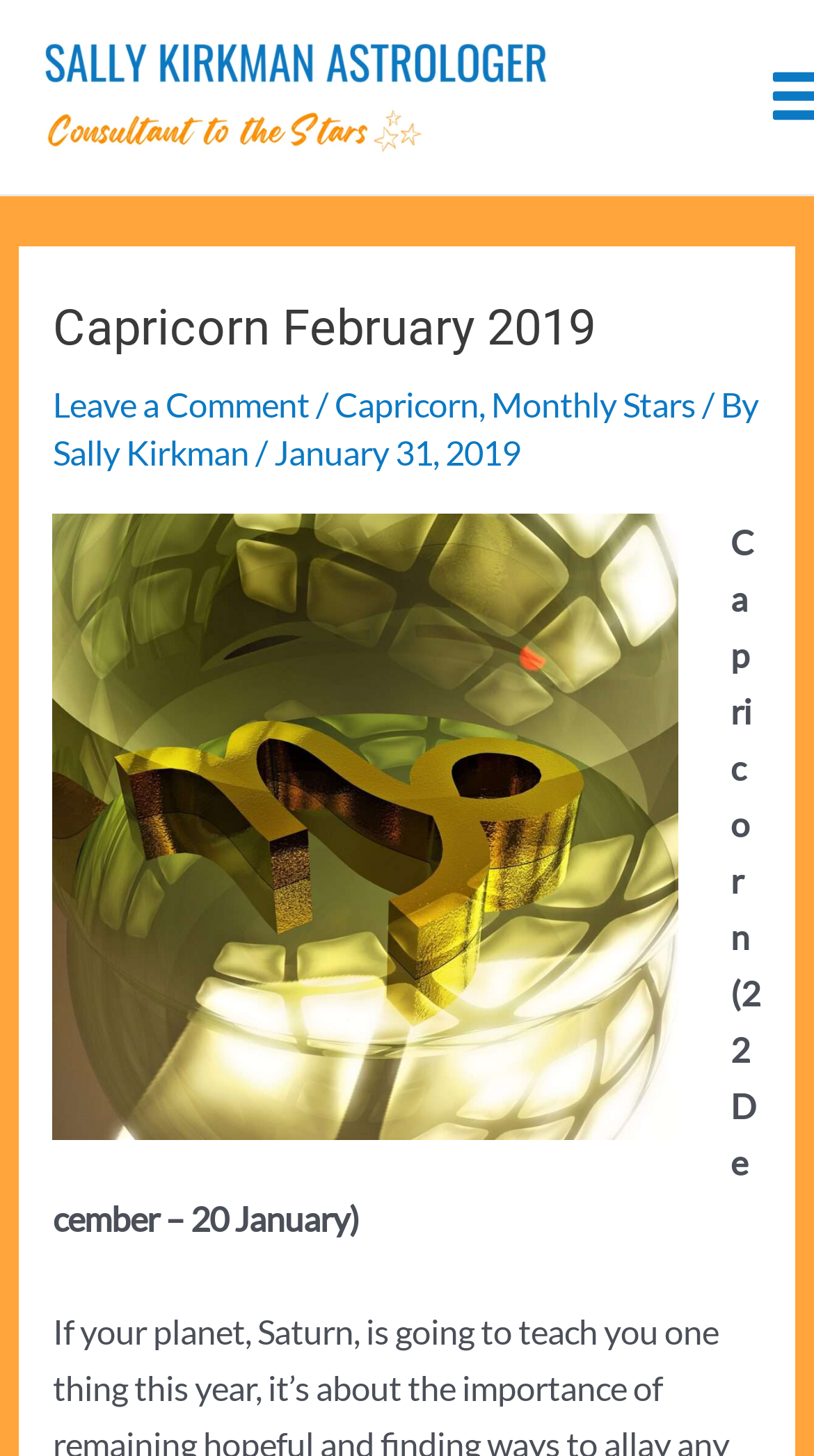When was the article published?
Please respond to the question with as much detail as possible.

The article was published on January 31, 2019, as indicated by the static text 'January 31, 2019'.